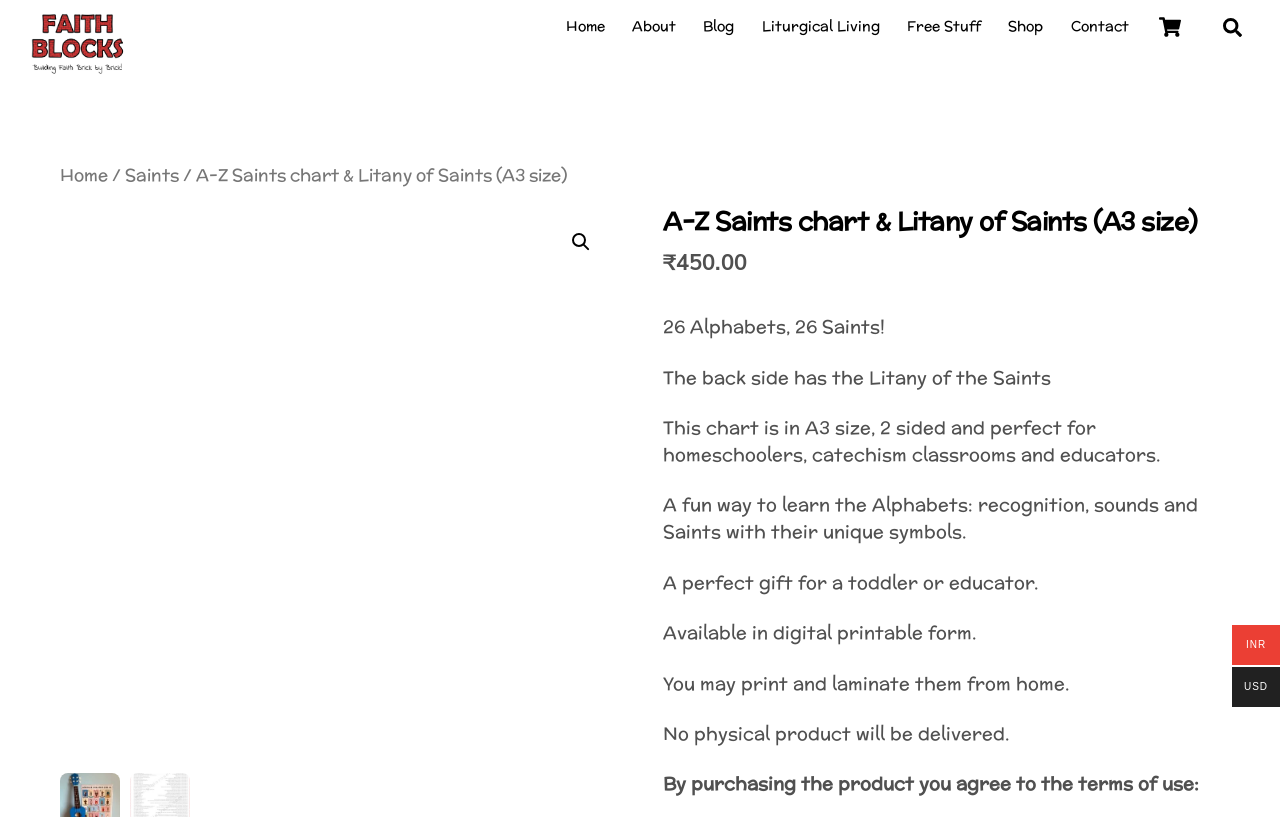Find the bounding box of the UI element described as: "Free Stuff". The bounding box coordinates should be given as four float values between 0 and 1, i.e., [left, top, right, bottom].

[0.7, 0.006, 0.775, 0.06]